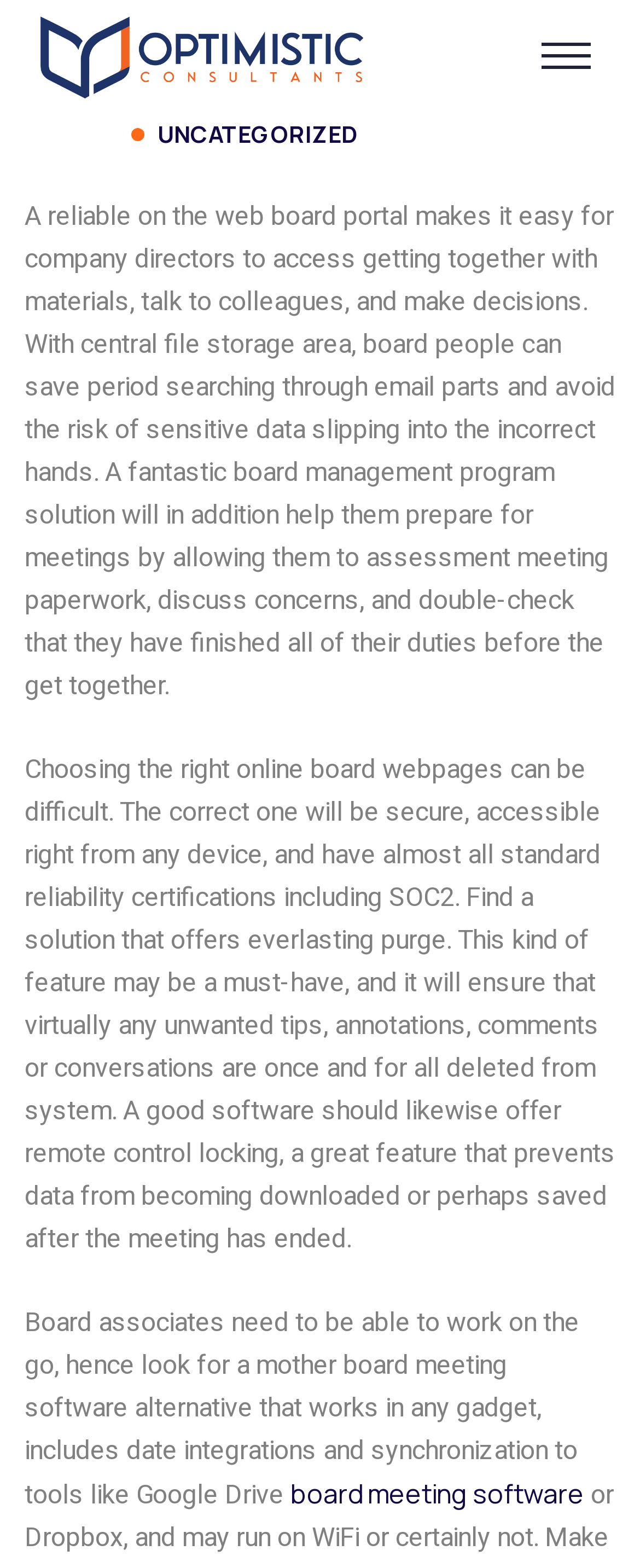Please provide a brief answer to the question using only one word or phrase: 
What type of integrations should a board meeting software alternative have?

Date integrations